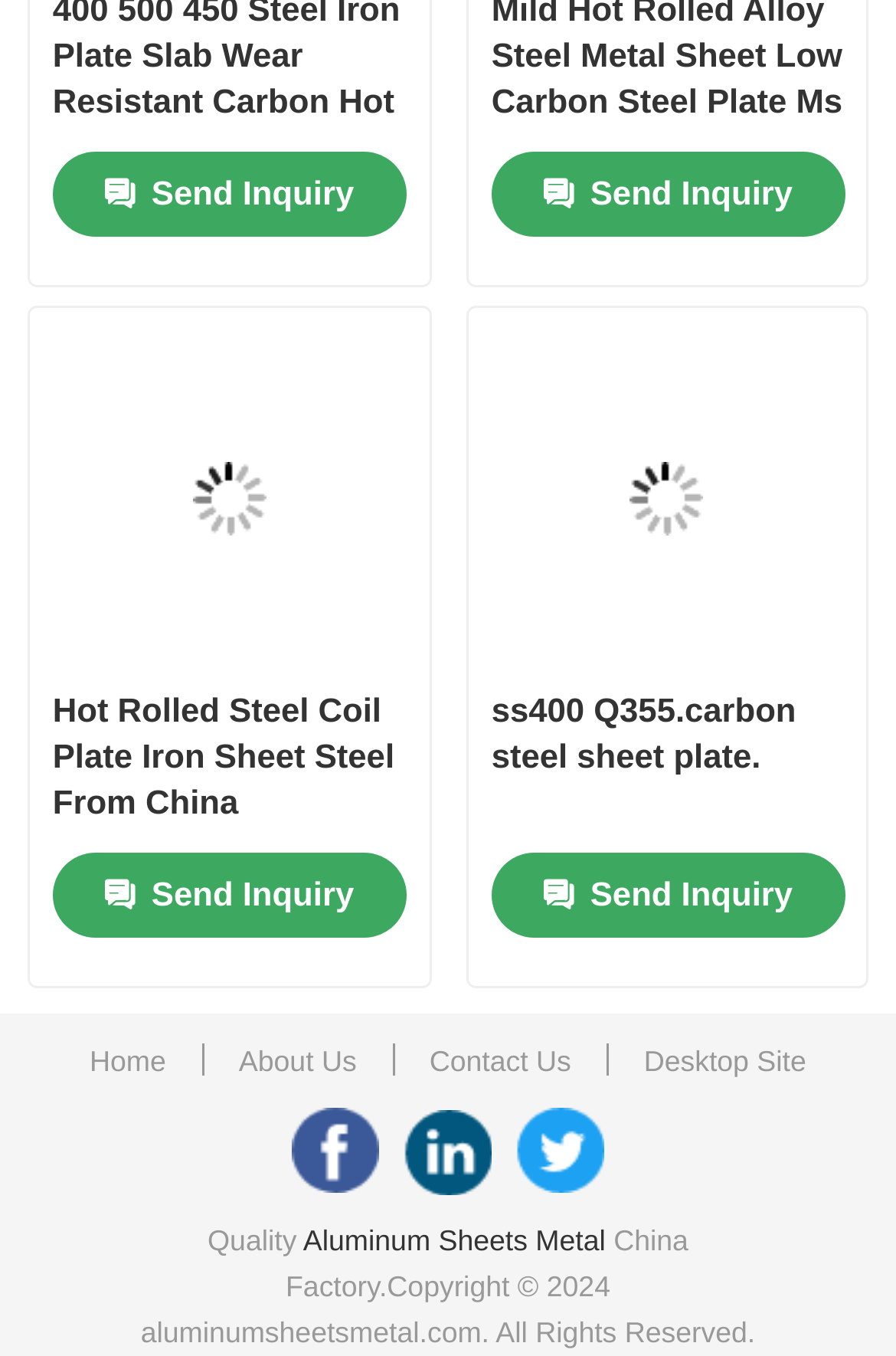Please find the bounding box coordinates of the element's region to be clicked to carry out this instruction: "Click on the 'Home' link".

[0.08, 0.126, 0.92, 0.22]